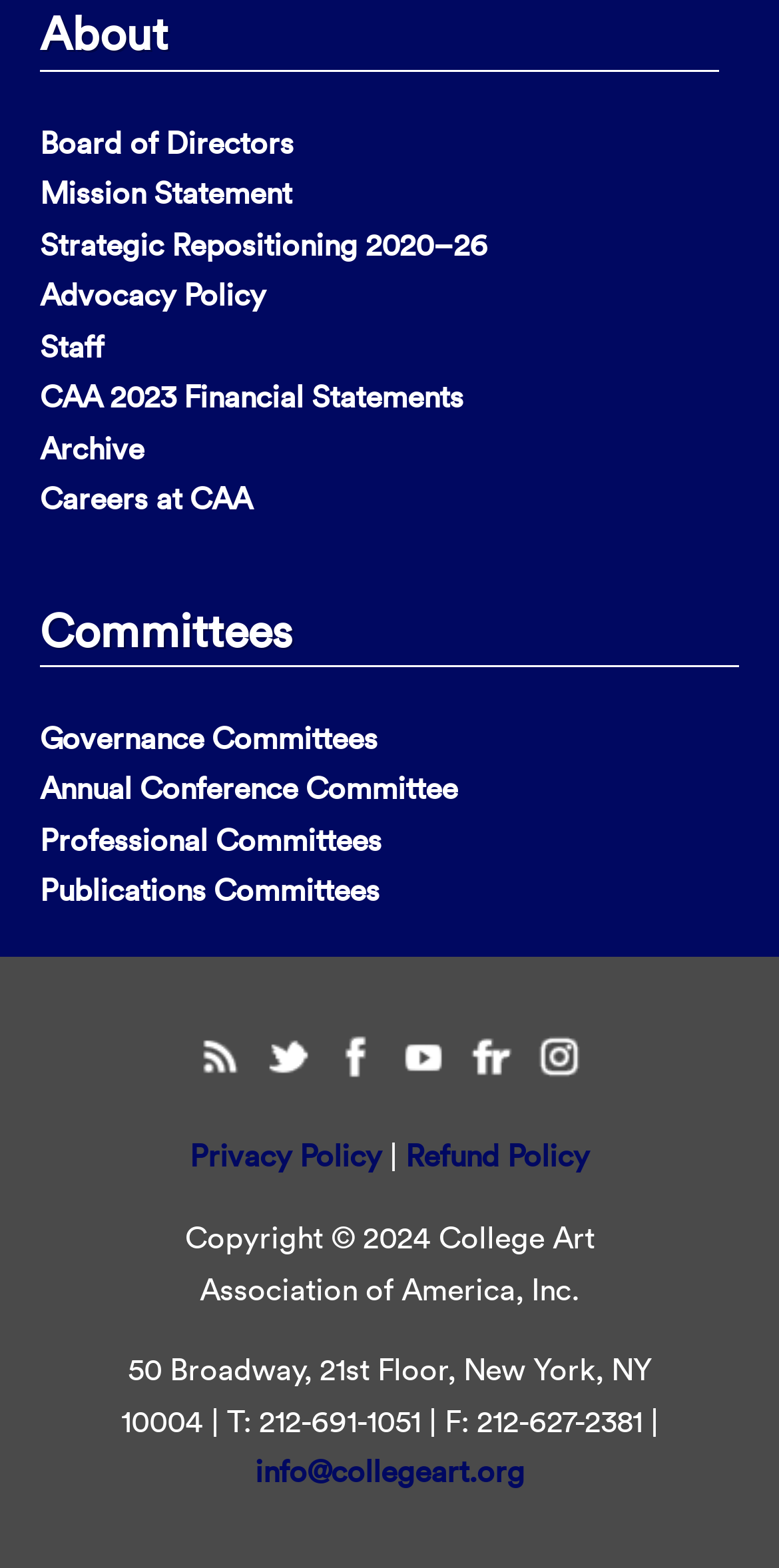How many links are there under 'About'?
Please respond to the question thoroughly and include all relevant details.

I counted the links under the 'About' heading, which are 'About', 'Board of Directors', 'Mission Statement', 'Strategic Repositioning 2020–26', 'Advocacy Policy', and 'Staff', totaling 6 links.